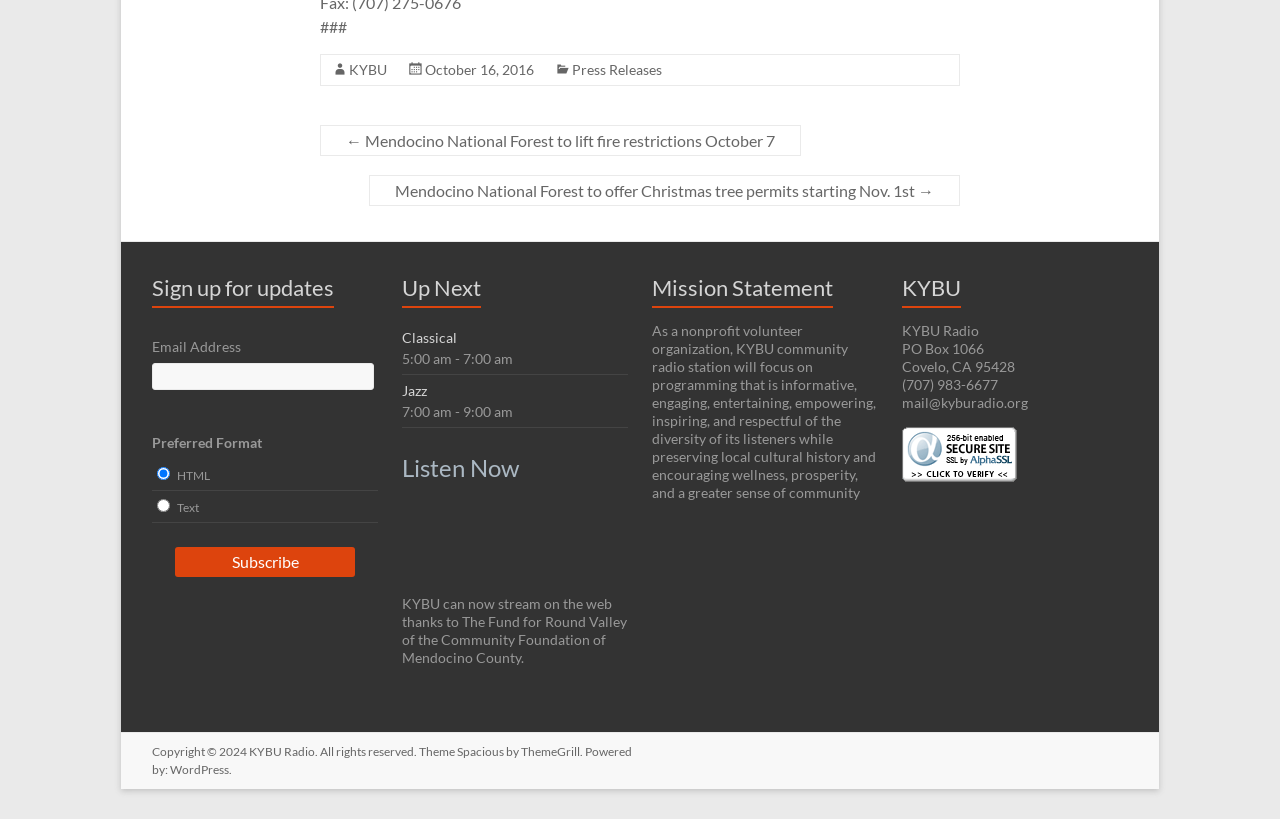Specify the bounding box coordinates of the area to click in order to execute this command: 'Check the time for Classical'. The coordinates should consist of four float numbers ranging from 0 to 1, and should be formatted as [left, top, right, bottom].

[0.314, 0.427, 0.353, 0.448]